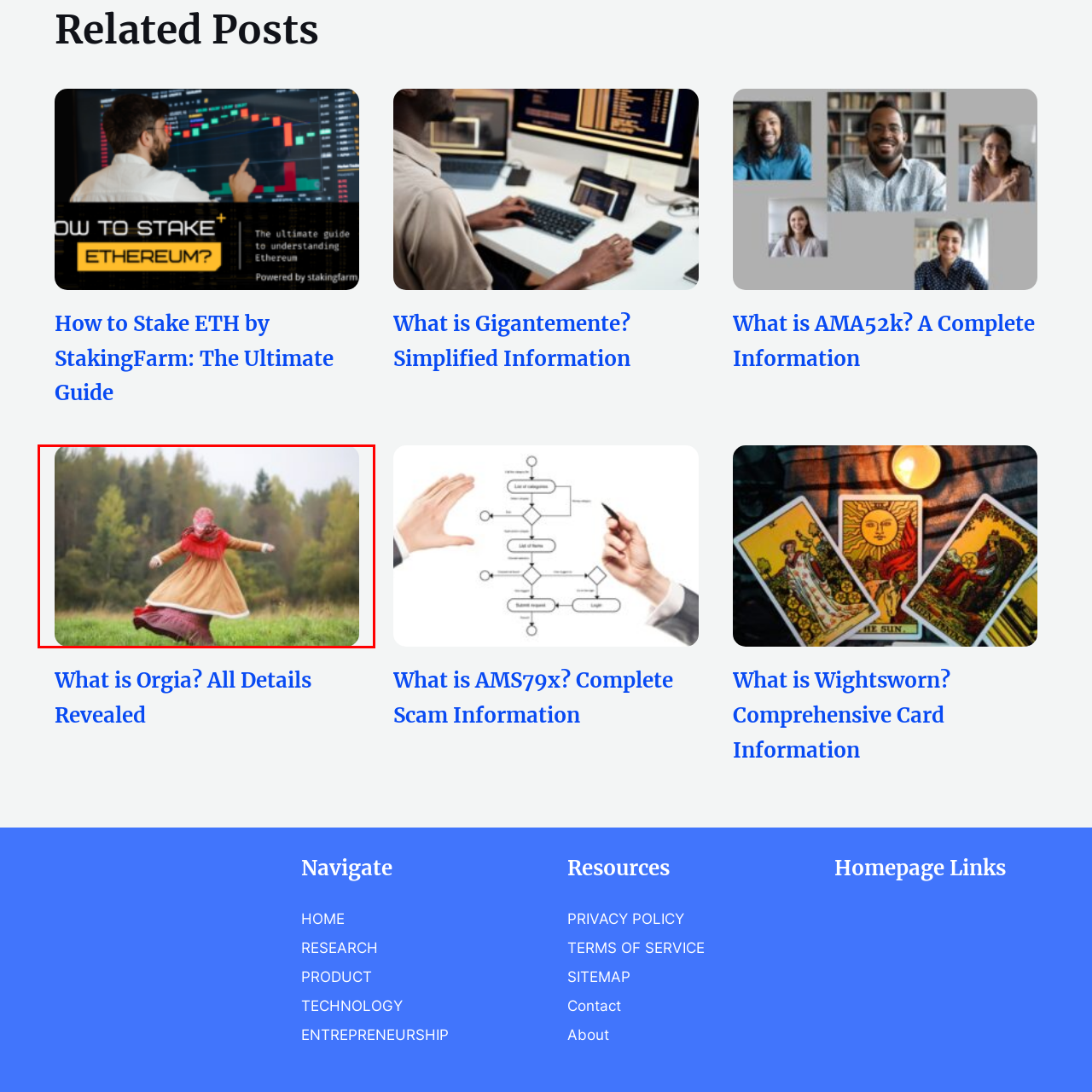Examine the segment of the image contained within the black box and respond comprehensively to the following question, based on the visual content: 
What time of day is depicted in the image?

The soft afternoon light enhances the natural beauty of the landscape, creating a serene and picturesque scene that evokes a feeling of connection to nature and cultural heritage.